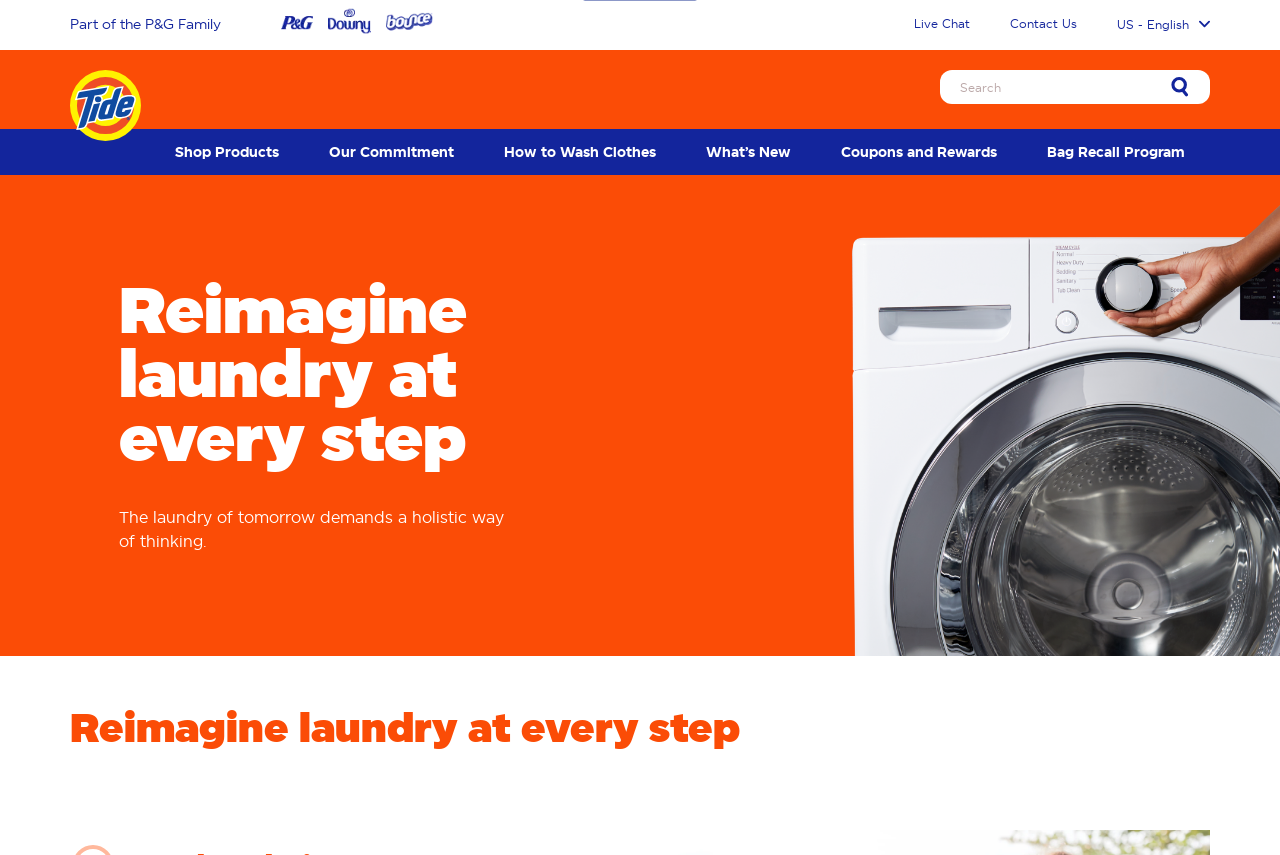Highlight the bounding box of the UI element that corresponds to this description: "Contact Us".

[0.789, 0.019, 0.841, 0.039]